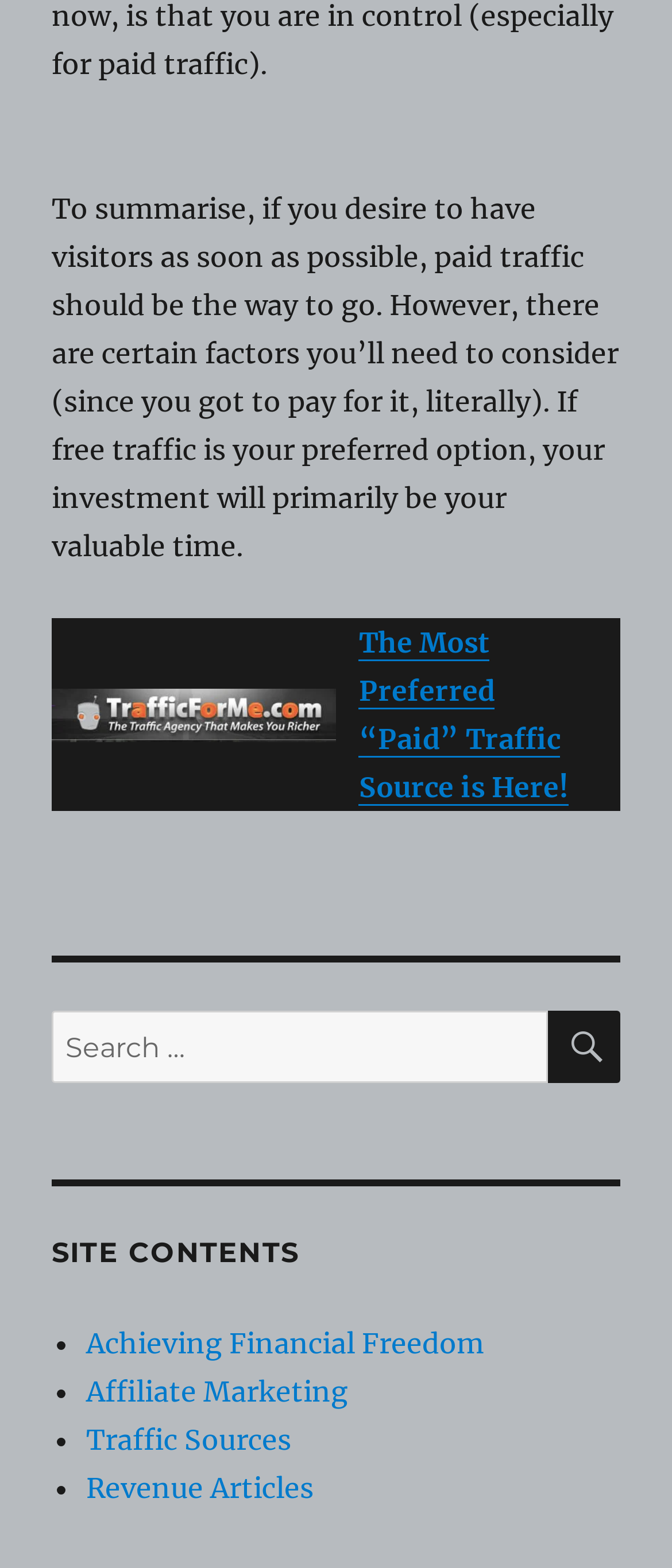Provide the bounding box coordinates of the area you need to click to execute the following instruction: "View Contact Information".

None